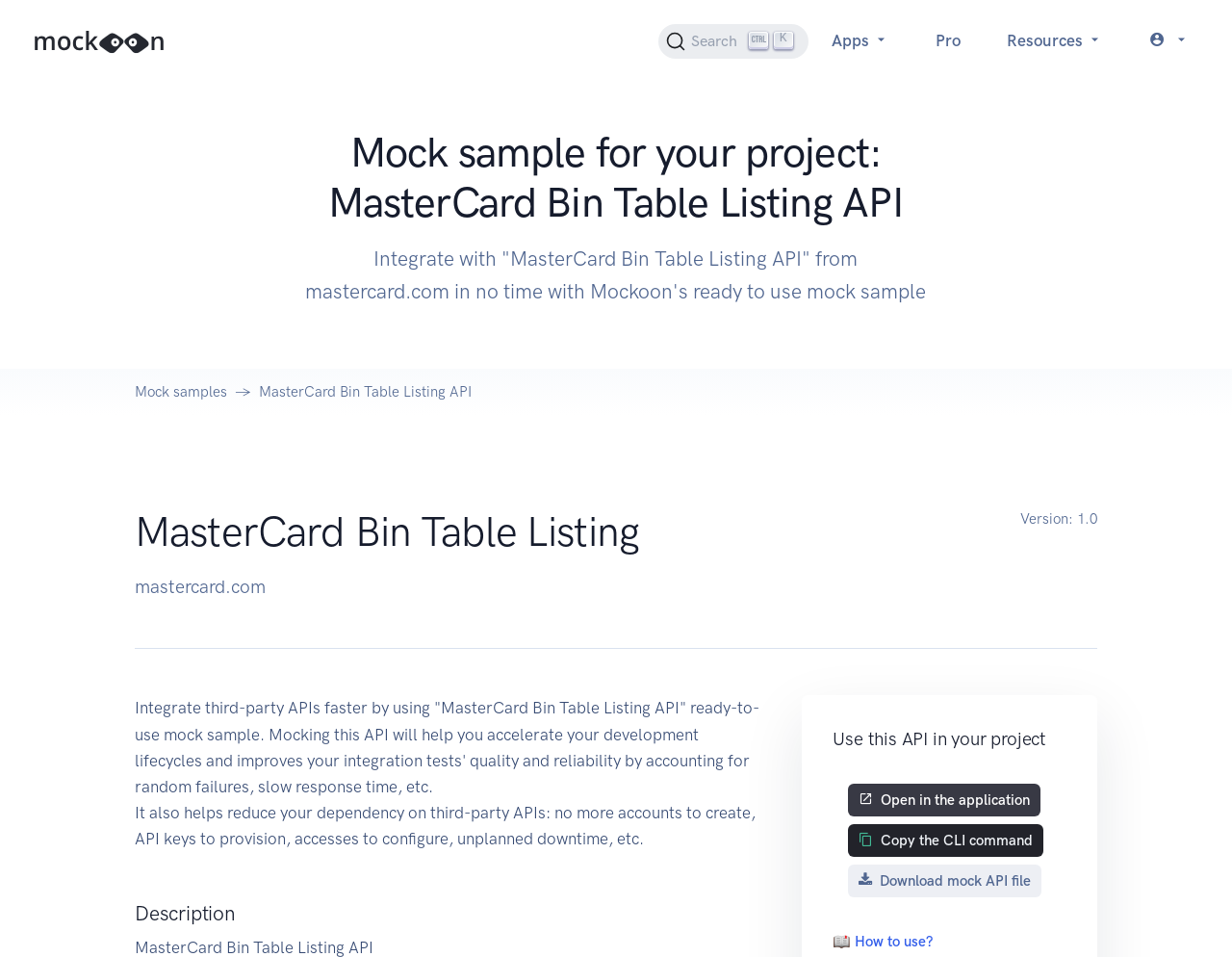Illustrate the webpage thoroughly, mentioning all important details.

The webpage is about integrating with the "MasterCard Bin Table Listing API" from mastercard.com using Mockoon's ready-to-use mock sample. At the top left, there is a logo image, and next to it, there is a search button with a magnifying glass icon and a "K" text. 

On the top right, there are four links: "Apps", "Pro", "Resources", and an icon with a dropdown menu. Below these links, there is a heading that reads "Mock sample for your project: MasterCard Bin Table Listing API". 

Underneath the heading, there is a paragraph of text that summarizes the benefits of using Mockoon's mock sample, including integrating with the MasterCard Bin Table Listing API in no time. 

On the left side, there are three links: "Mock samples", "MasterCard Bin Table Listing", and "mastercard.com". Below these links, there is a section with a heading "Use this API in your project" that contains three links: "Open in the application", "Copy the CLI command", and "Download mock API file". 

There is also a link to "How to use?" and a separator line below it. The main content of the page is divided into two sections: "Description" and a section that explains the benefits of using the mock sample, including accelerating development lifecycles, improving integration tests, and reducing dependency on third-party APIs.